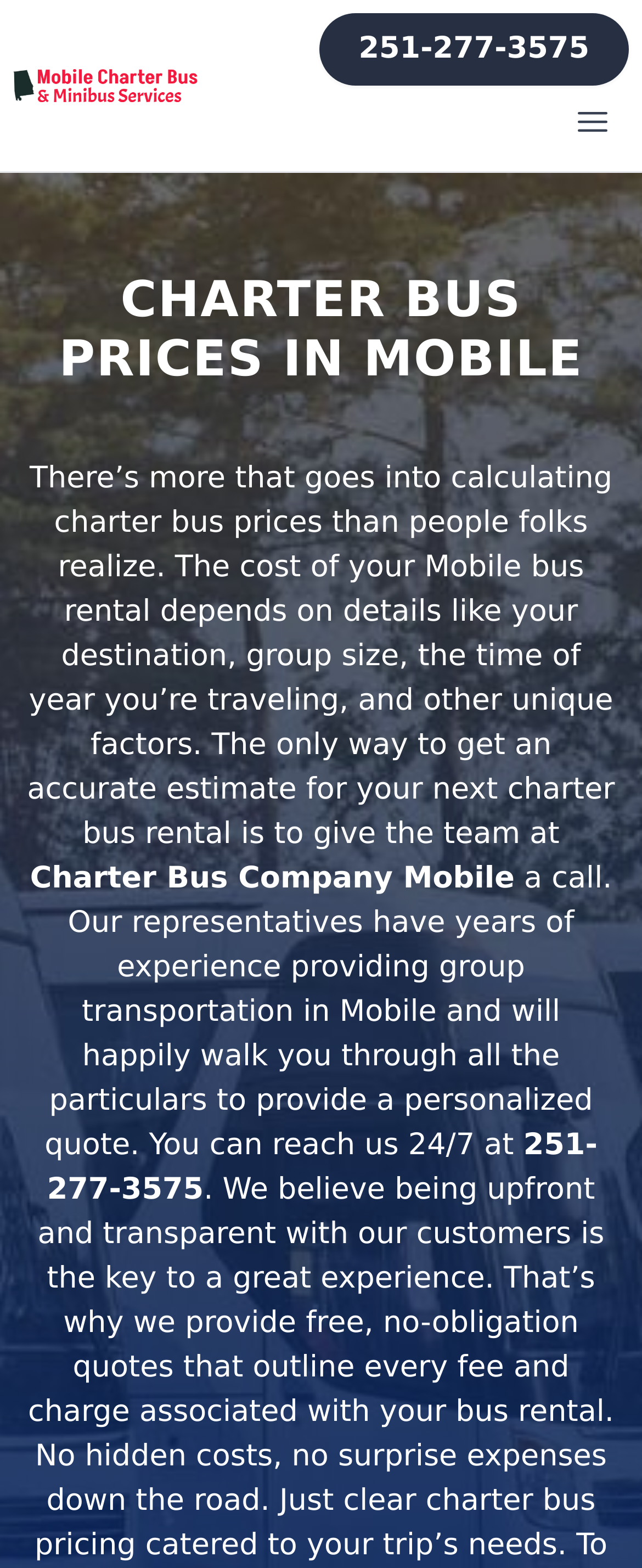What is the phone number to reach the charter bus company?
Please provide a comprehensive answer to the question based on the webpage screenshot.

I found the phone number by looking at the link element with the text '251-277-3575' which is located at the top navigation bar and also repeated in the main content section.